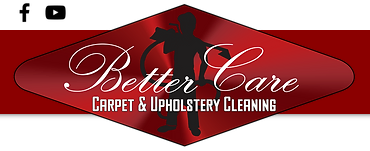What is the purpose of the silhouette in the logo?
Using the information from the image, answer the question thoroughly.

The silhouette of a person using a carpet cleaning machine is included in the logo to symbolize the company's focus on professional cleaning services. This visual element helps to convey the company's expertise and specialization in carpet and upholstery cleaning.